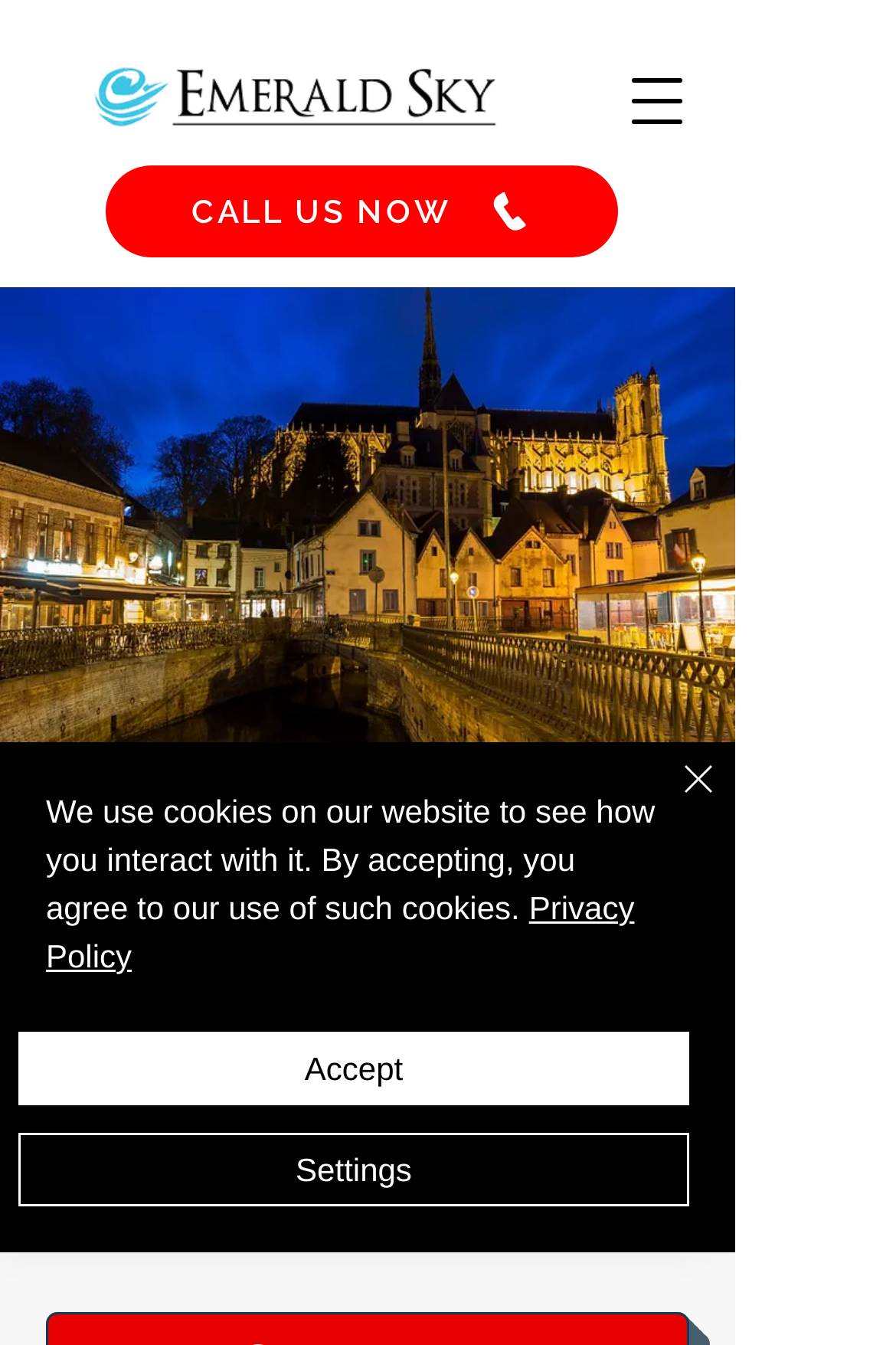Answer the question below using just one word or a short phrase: 
What is the company name?

Emeral Sky Group